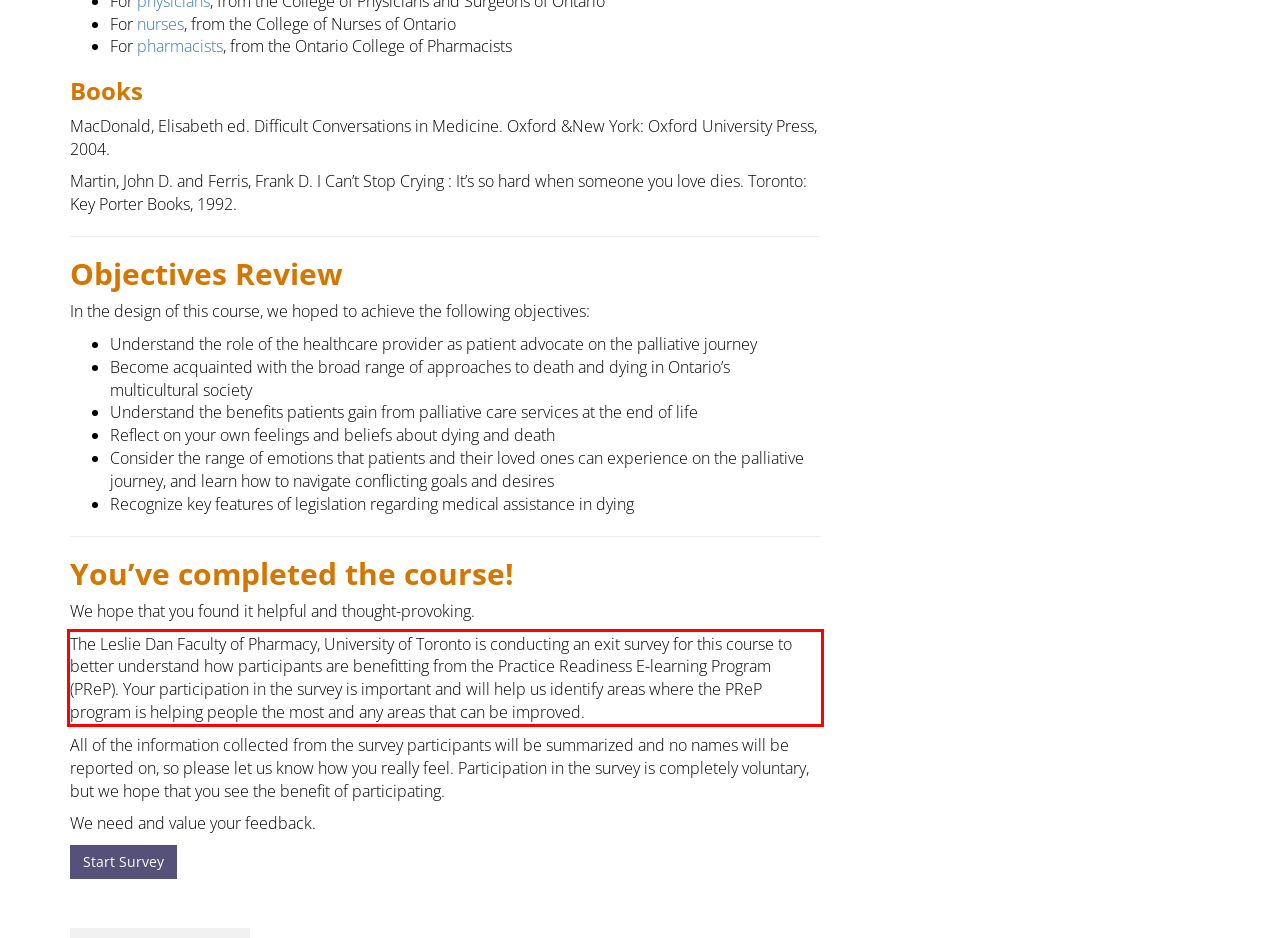There is a UI element on the webpage screenshot marked by a red bounding box. Extract and generate the text content from within this red box.

The Leslie Dan Faculty of Pharmacy, University of Toronto is conducting an exit survey for this course to better understand how participants are benefitting from the Practice Readiness E-learning Program (PReP). Your participation in the survey is important and will help us identify areas where the PReP program is helping people the most and any areas that can be improved.